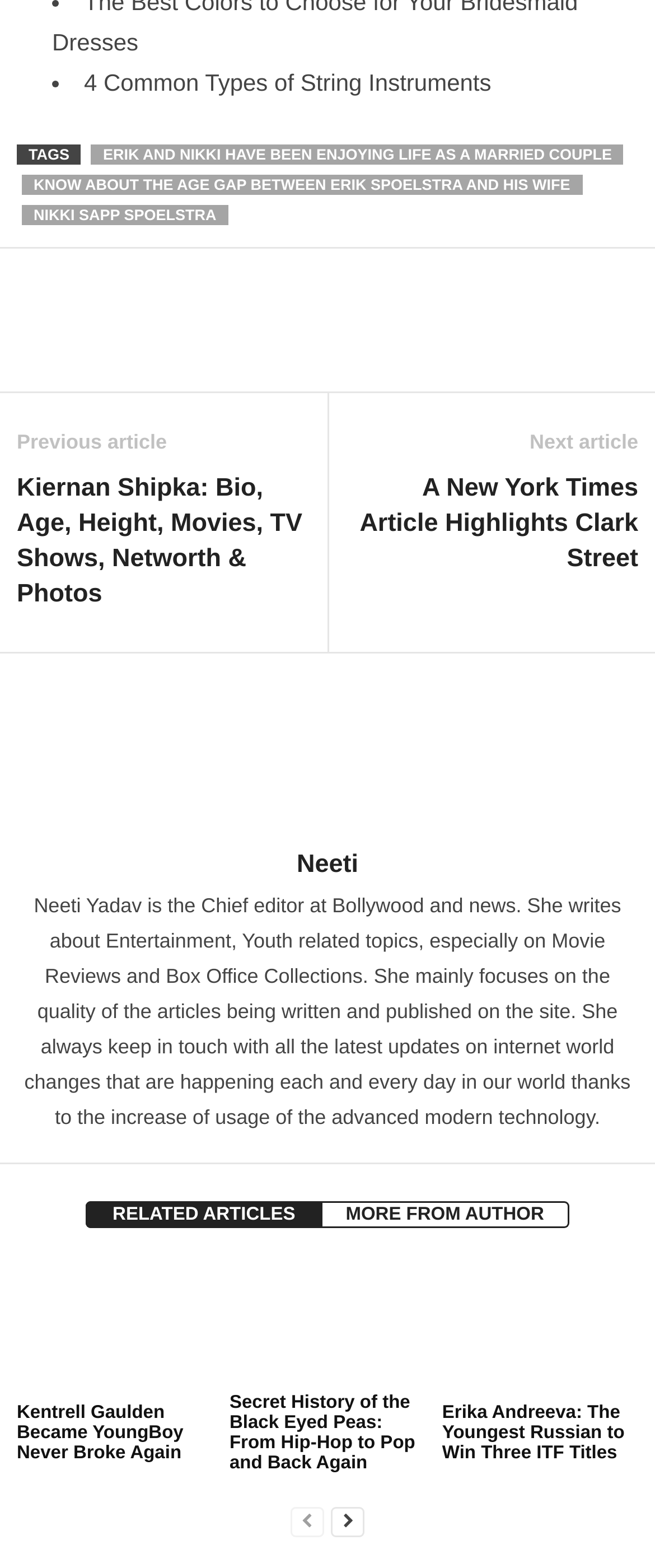Identify the bounding box coordinates of the area you need to click to perform the following instruction: "Go to the next article".

[0.808, 0.274, 0.974, 0.289]